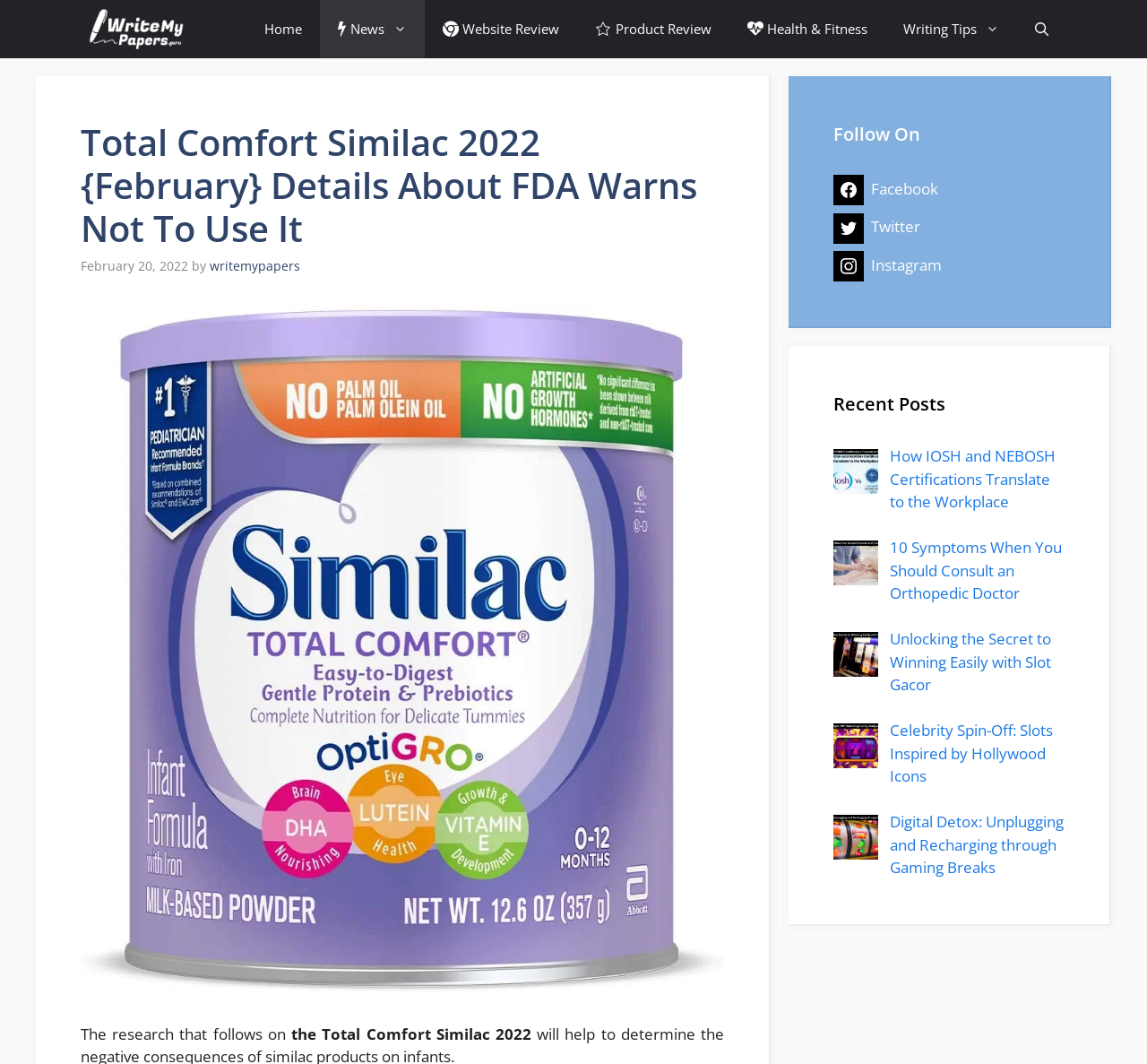Ascertain the bounding box coordinates for the UI element detailed here: "Home". The coordinates should be provided as [left, top, right, bottom] with each value being a float between 0 and 1.

[0.215, 0.0, 0.279, 0.055]